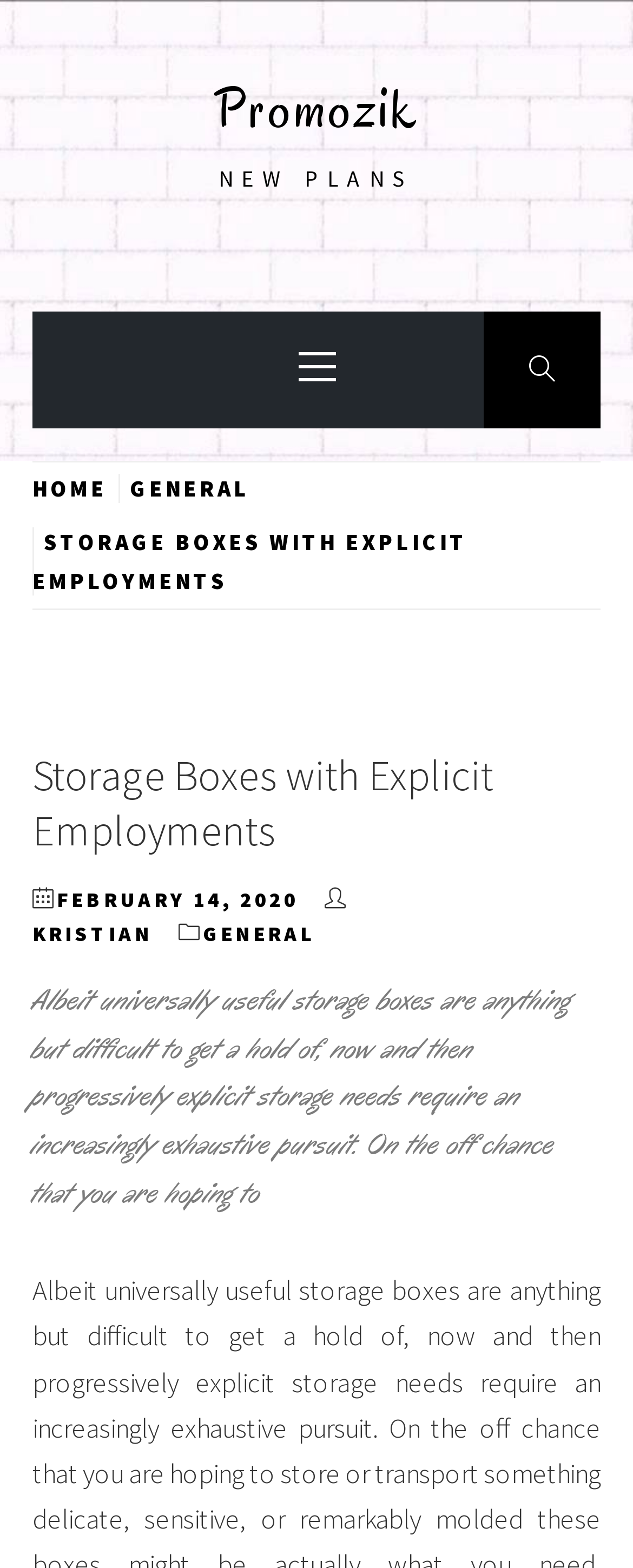What is the author of the article?
Using the image, give a concise answer in the form of a single word or short phrase.

KRISTIAN